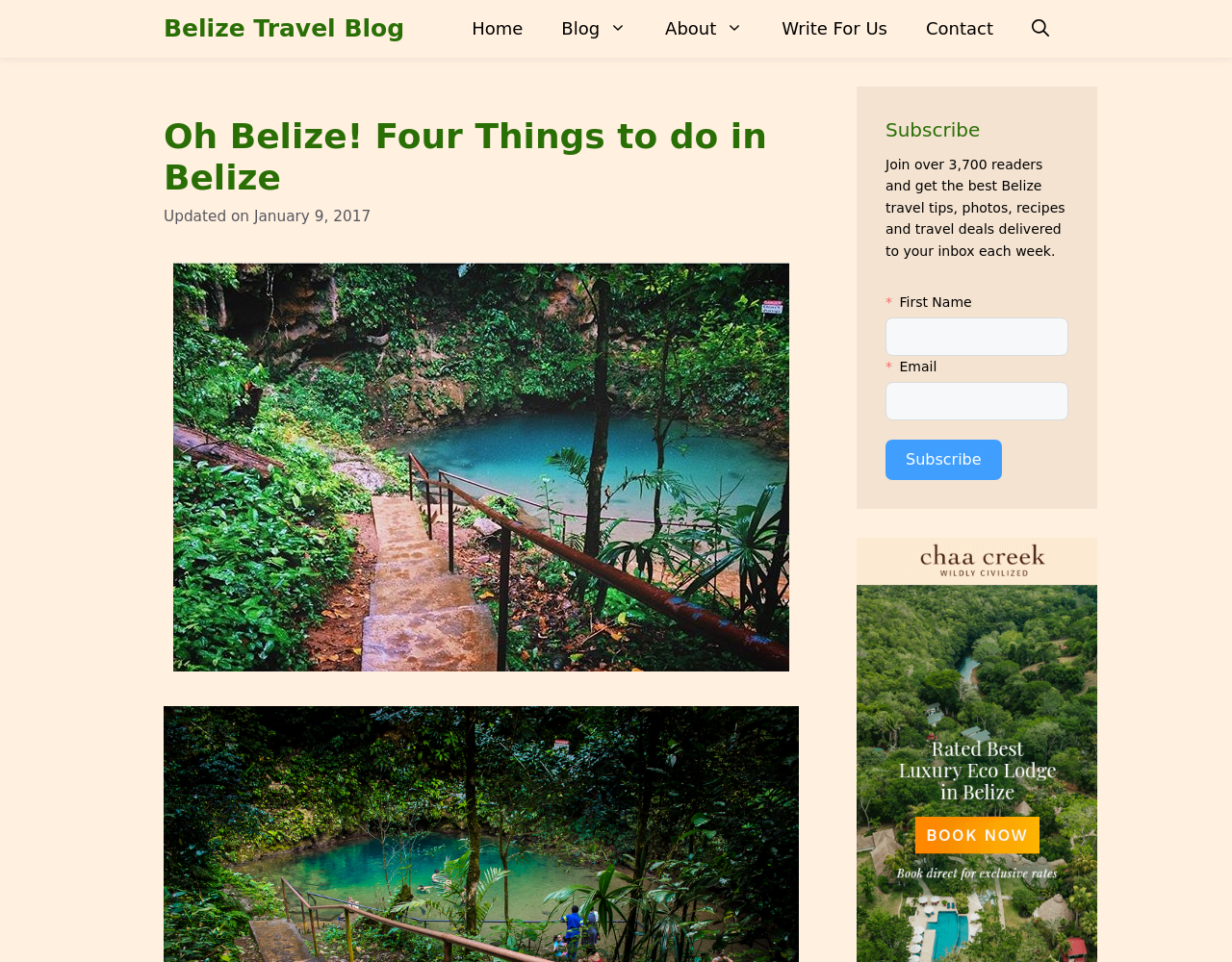Specify the bounding box coordinates of the area to click in order to execute this command: 'Click on the 'Belize Travel Blog' link'. The coordinates should consist of four float numbers ranging from 0 to 1, and should be formatted as [left, top, right, bottom].

[0.133, 0.0, 0.328, 0.06]